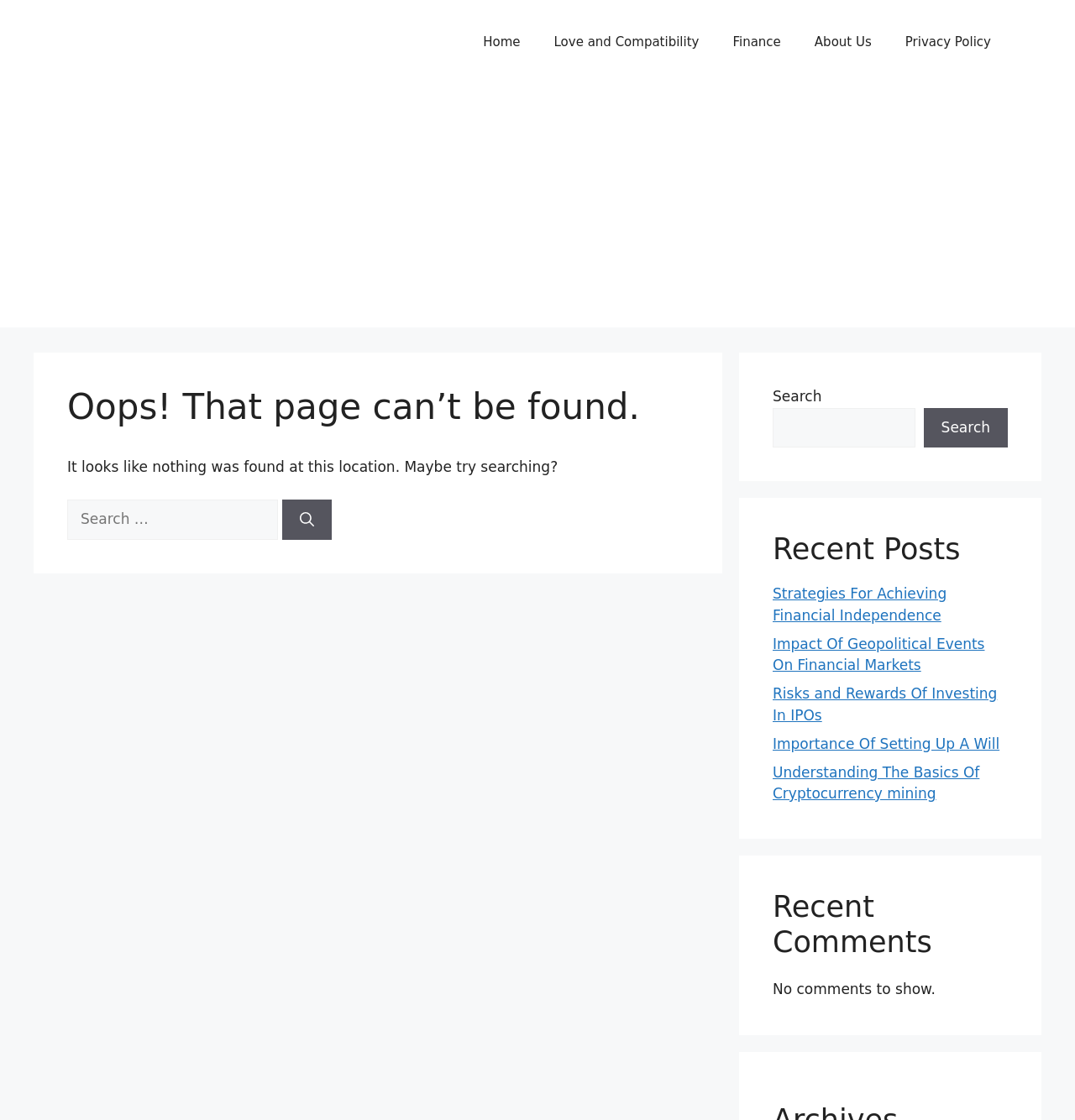Could you indicate the bounding box coordinates of the region to click in order to complete this instruction: "Click the 'Home' link".

None